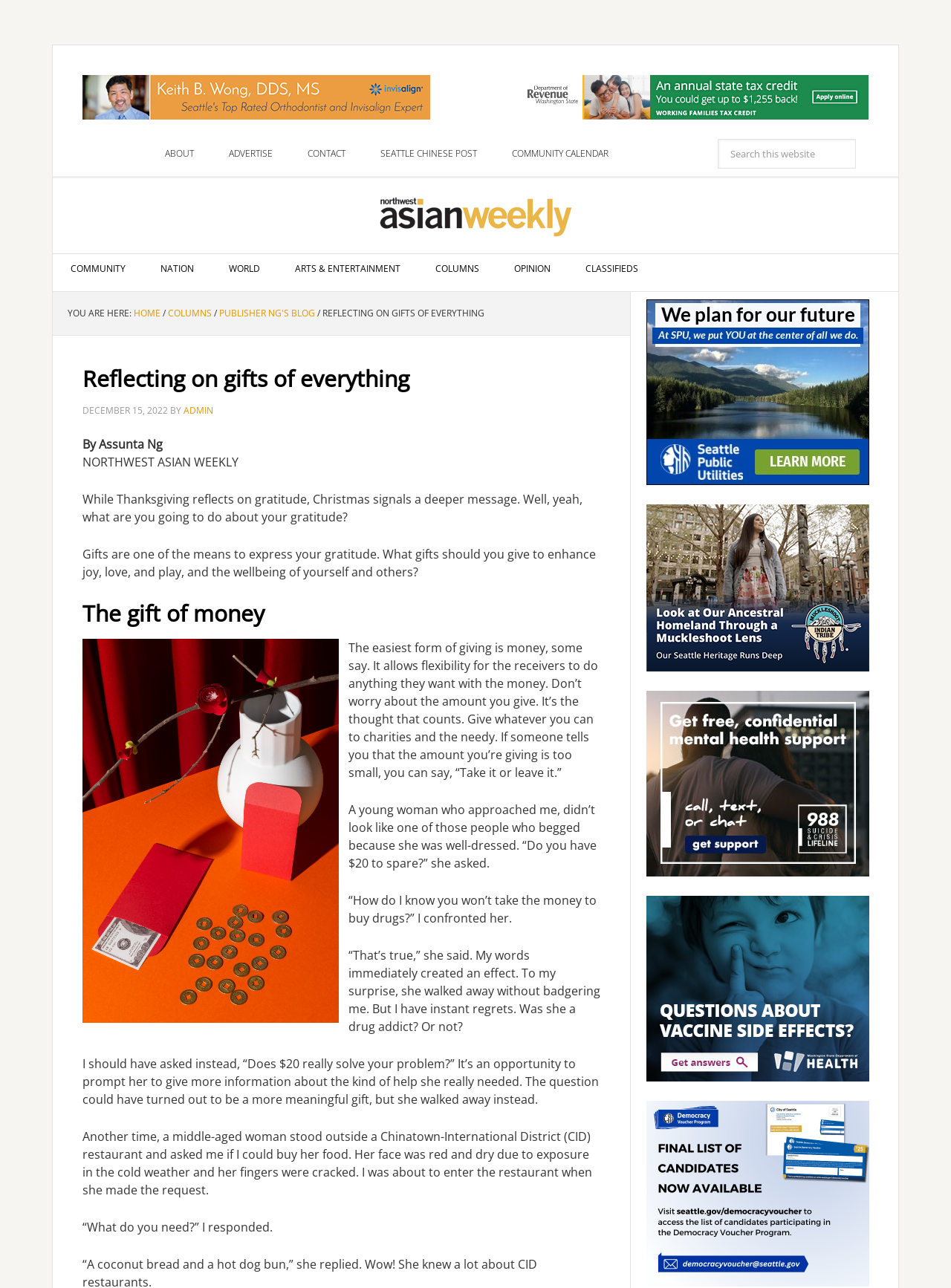Identify the bounding box coordinates of the region that should be clicked to execute the following instruction: "View COMMUNITY CALENDAR".

[0.52, 0.108, 0.659, 0.131]